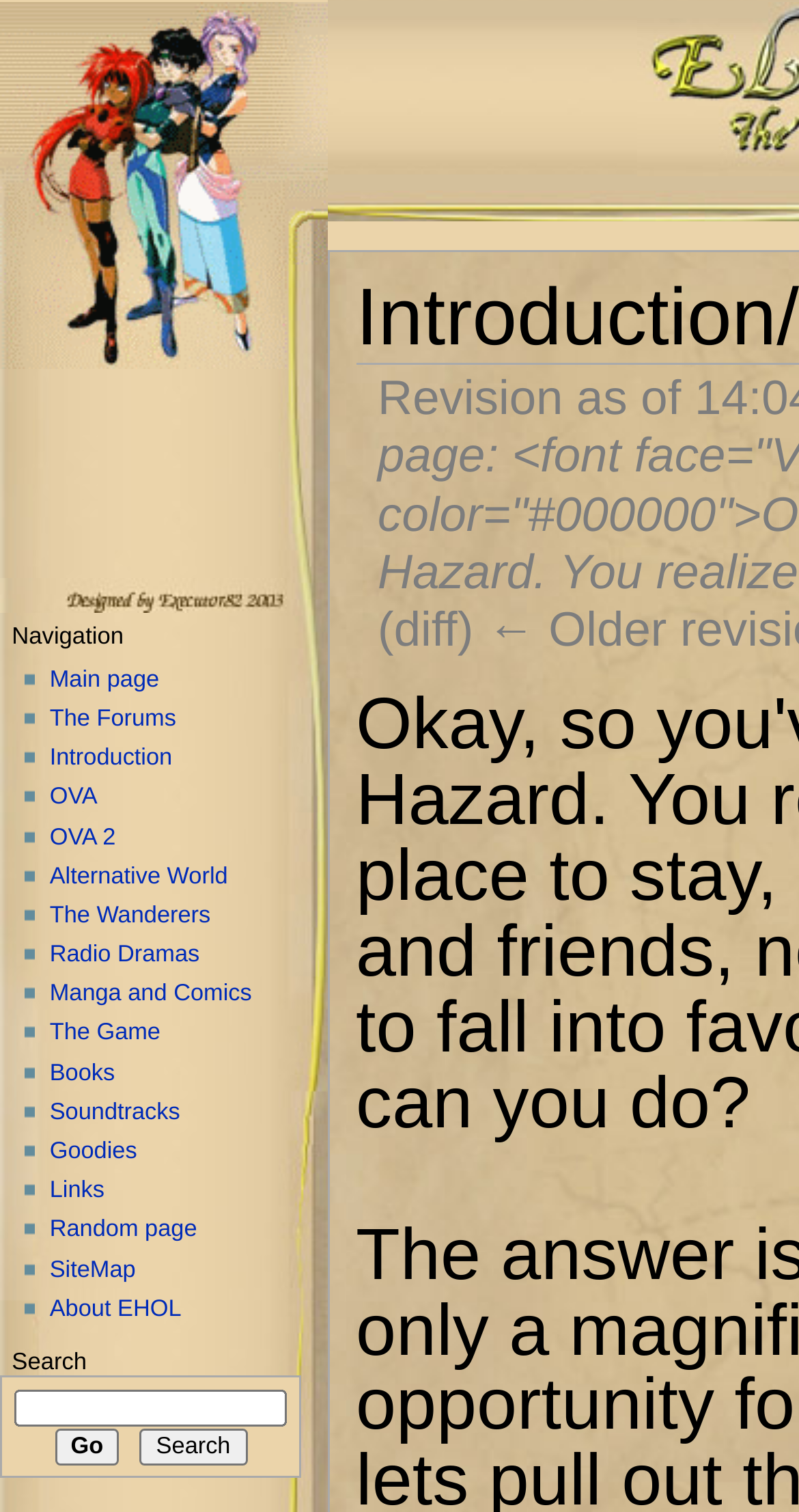Locate the bounding box coordinates of the clickable area to execute the instruction: "Click on the Introduction link". Provide the coordinates as four float numbers between 0 and 1, represented as [left, top, right, bottom].

[0.062, 0.494, 0.216, 0.51]